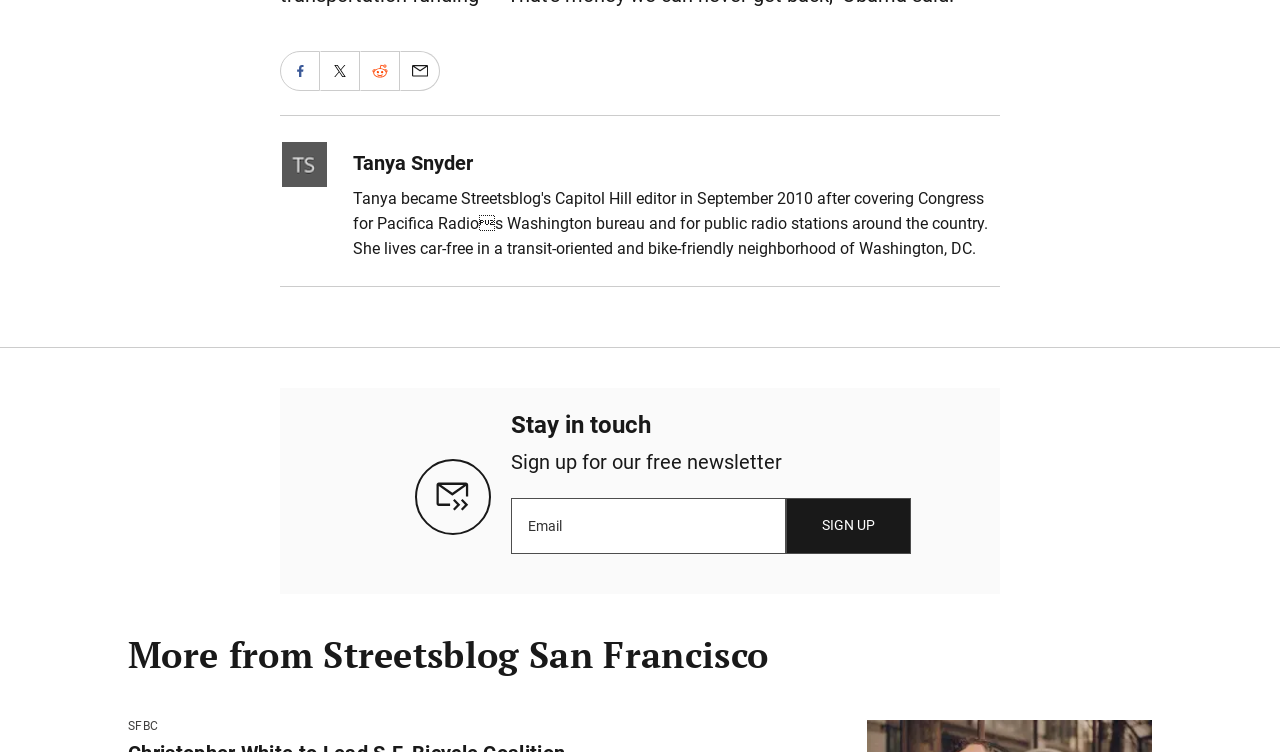Pinpoint the bounding box coordinates for the area that should be clicked to perform the following instruction: "Share on Facebook".

[0.22, 0.069, 0.249, 0.12]